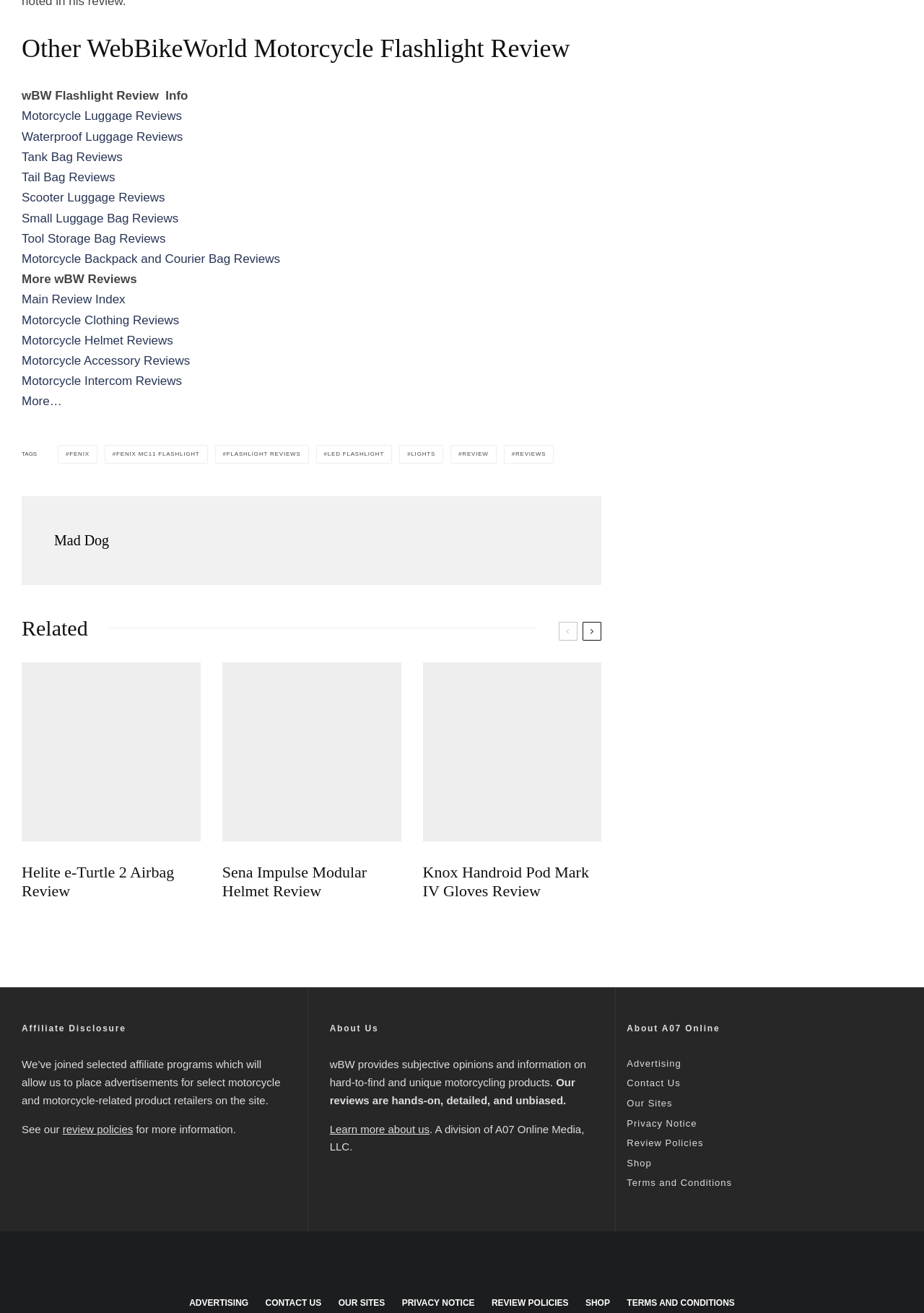Locate the bounding box for the described UI element: "Small Luggage Bag Reviews". Ensure the coordinates are four float numbers between 0 and 1, formatted as [left, top, right, bottom].

[0.023, 0.161, 0.193, 0.171]